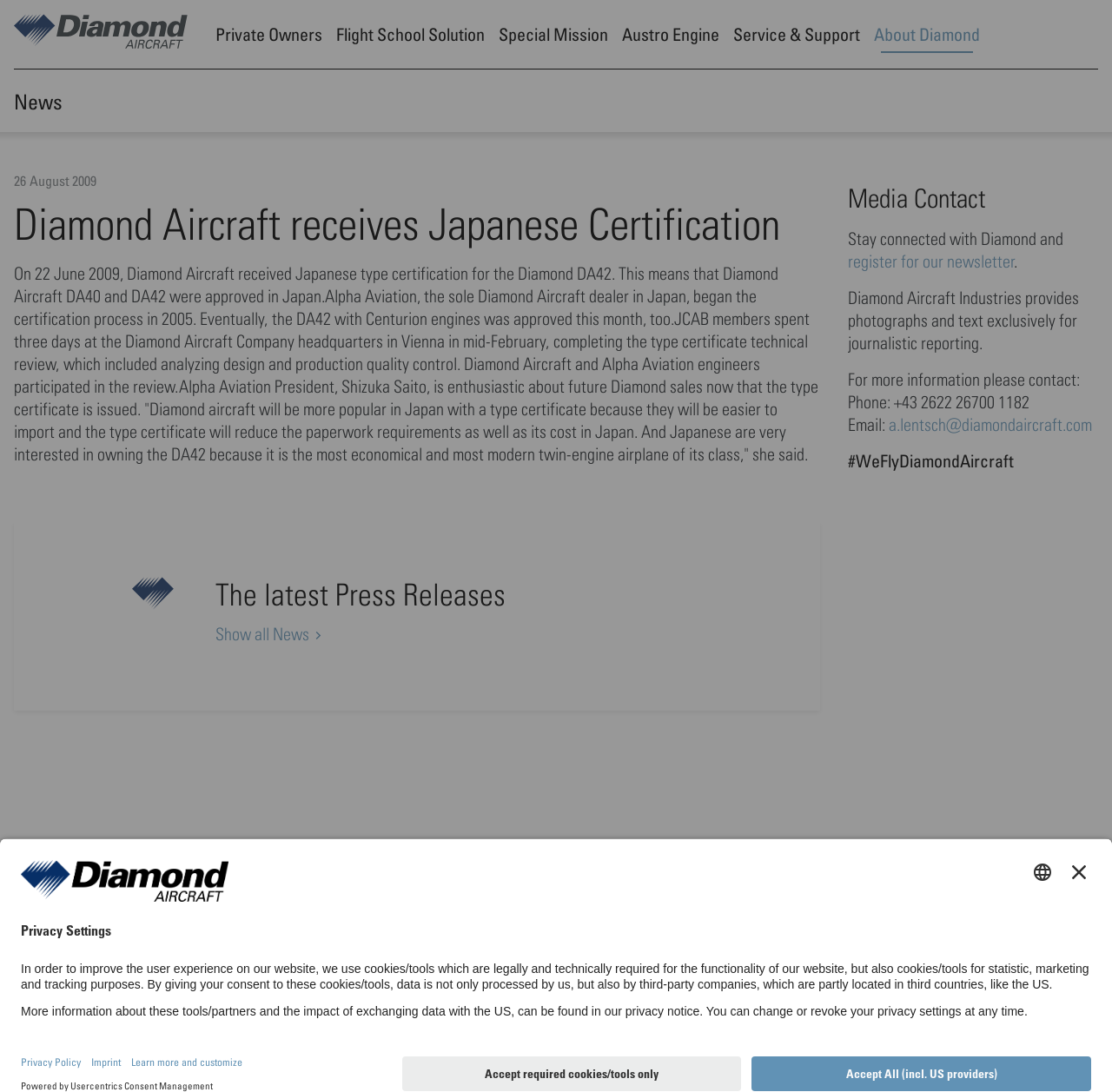Identify and extract the main heading of the webpage.

Diamond Aircraft receives Japanese Certification